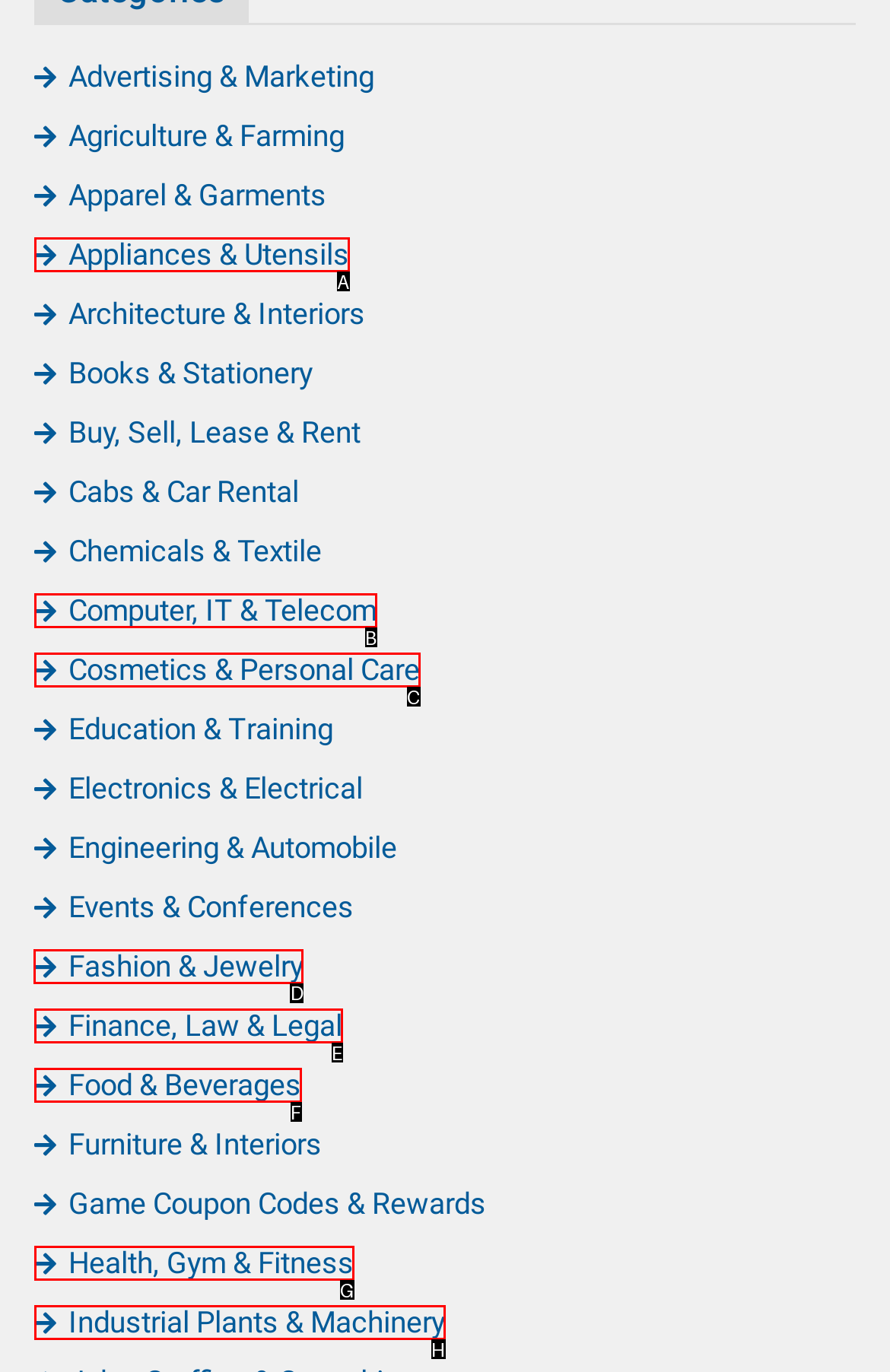Determine which UI element I need to click to achieve the following task: Check out Fashion & Jewelry Provide your answer as the letter of the selected option.

D